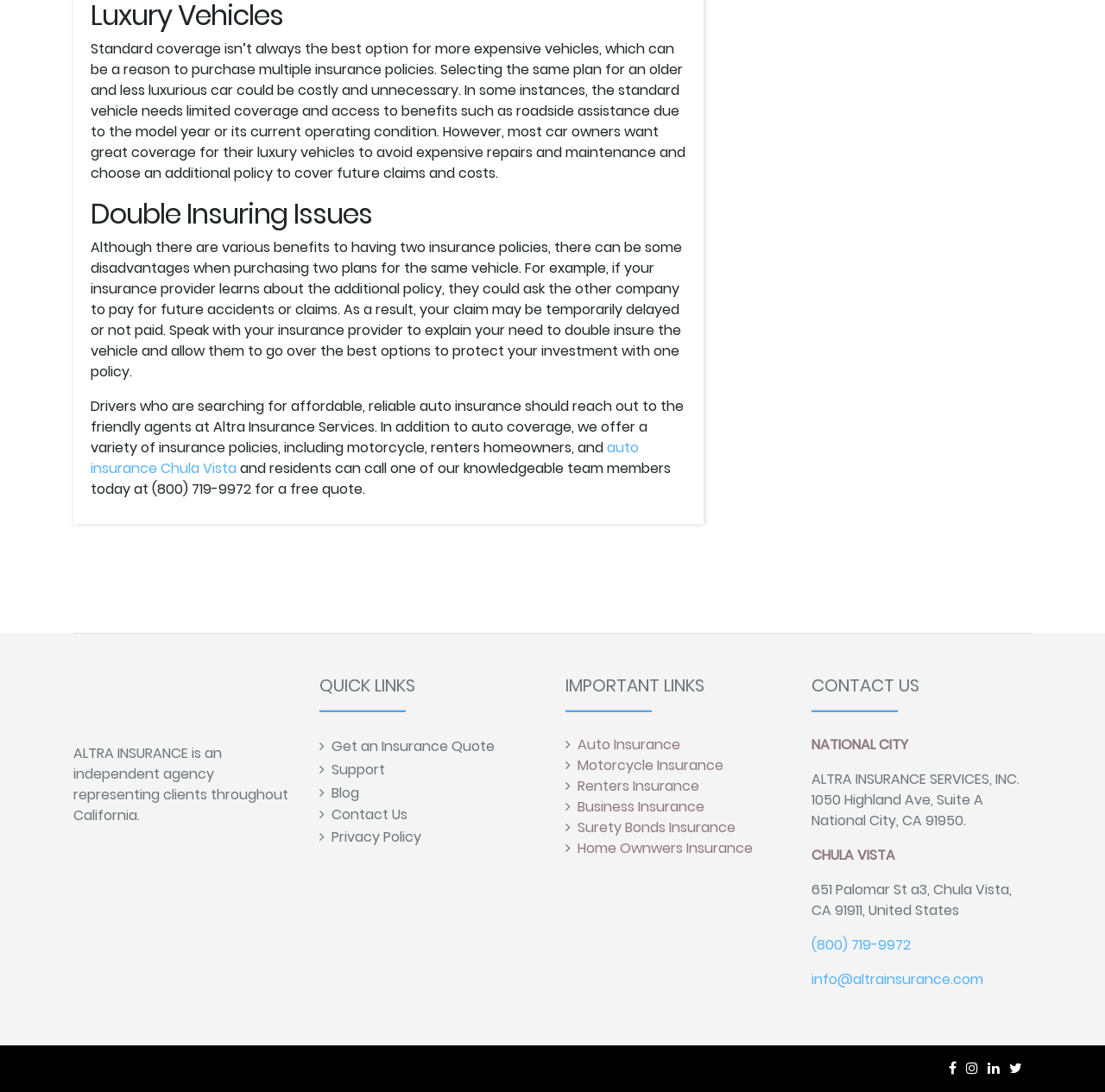What is the main topic of the webpage?
Using the details shown in the screenshot, provide a comprehensive answer to the question.

Based on the content of the webpage, it appears to be discussing auto insurance, specifically the benefits and drawbacks of having multiple insurance policies for the same vehicle. The text mentions 'Double Insuring Issues' and provides information about Altra Insurance Services, which suggests that the main topic is auto insurance.